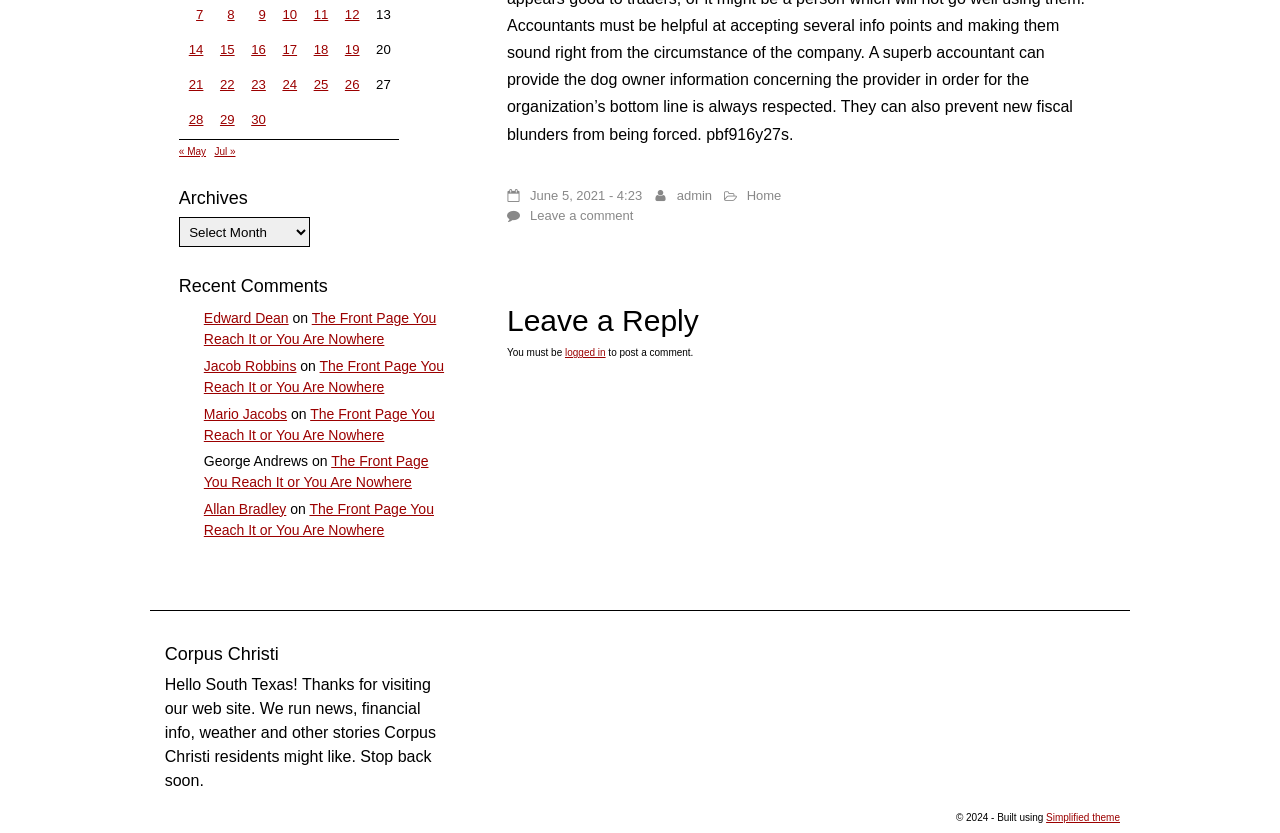Provide the bounding box coordinates of the HTML element described by the text: "Home".

[0.583, 0.226, 0.61, 0.244]